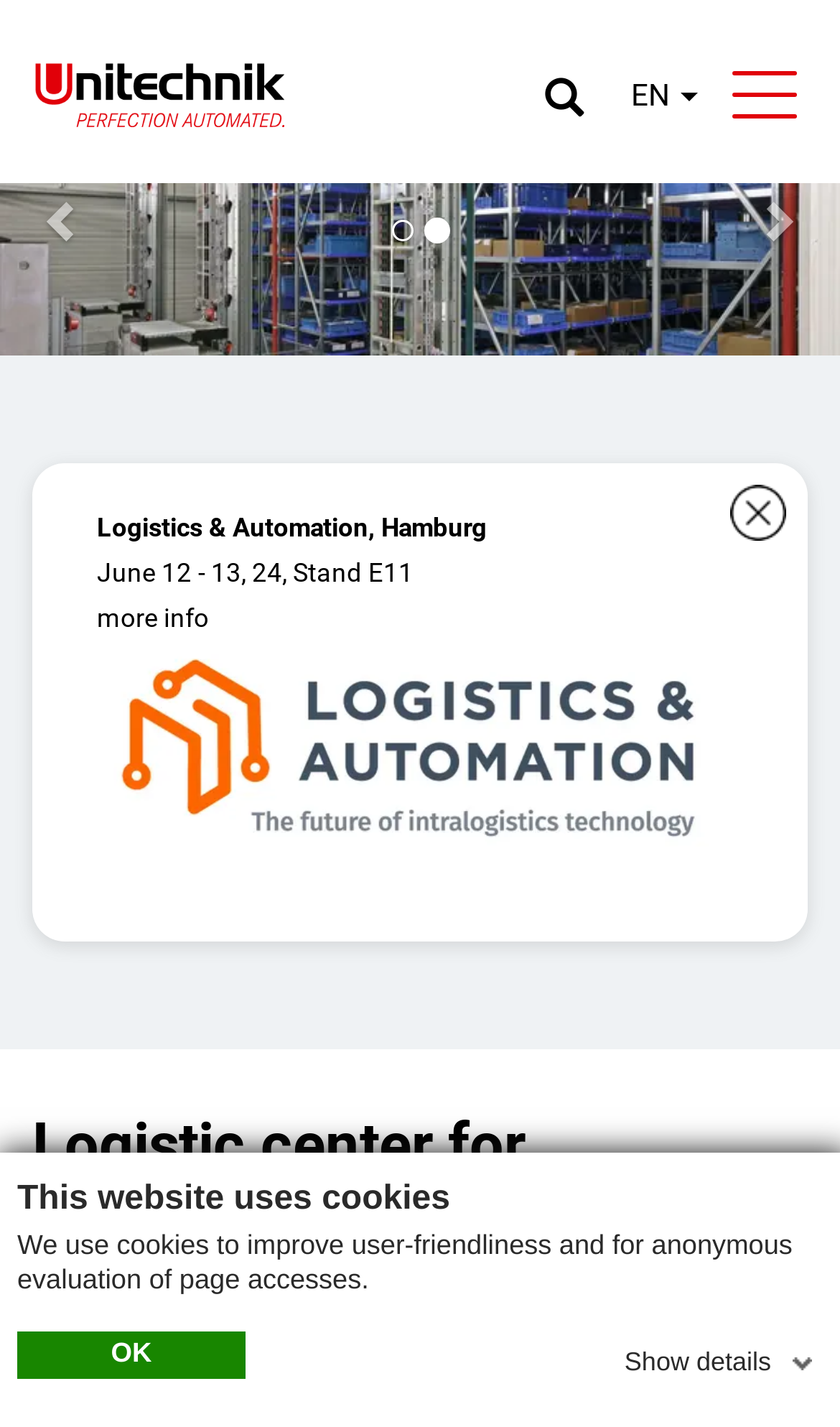Offer a thorough description of the webpage.

The webpage appears to be a company website, specifically Unitechnik, which provides complex automation solutions for intralogistics and production. 

At the top of the page, there is a notification bar with a heading that says "This website uses cookies" and a brief description of the cookie policy. Below this, there are two links, "OK" and "Show details", which are likely related to the cookie policy.

On the top-right corner, there are three buttons: a language selection button with the option "EN", a button with an unknown icon, and another button with an unknown icon.

Below these buttons, there is a prominent link with the company name "Unitechnik" and a brief description of their services, accompanied by a small image. 

On the left side of the page, there is a list box with a vertical orientation, which contains an image of a logistics system, likely related to Voss Automotive. 

Above the list box, there are two buttons with unknown icons. 

In the main content area, there is a section with a heading "Logistics & Automation, Hamburg" and a brief description of an event, including the date and location. Below this, there is a link to "more info" and a figure, possibly an image or a diagram.

On the top-right corner of the main content area, there is a close button with an "X" icon. 

Further down the page, there are two headings: "Logistic center for connection technology" and "Made-to-measure components for cars and trucks", which suggest that the company provides services related to logistics and automotive manufacturing. 

Finally, at the bottom of the page, there is a button with an unknown icon.